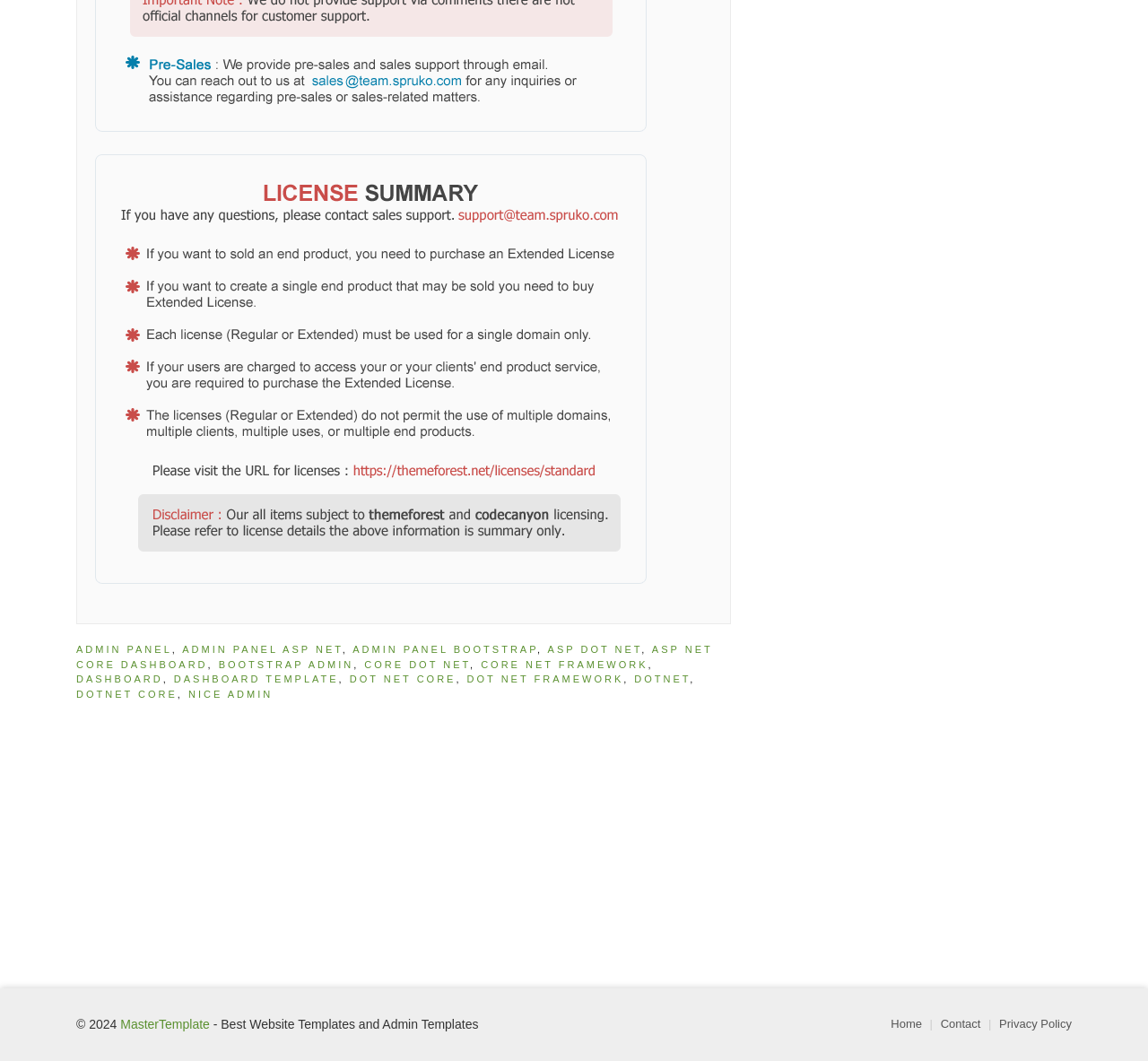Please locate the bounding box coordinates of the element that should be clicked to complete the given instruction: "check ASP DOT NET".

[0.477, 0.607, 0.559, 0.617]